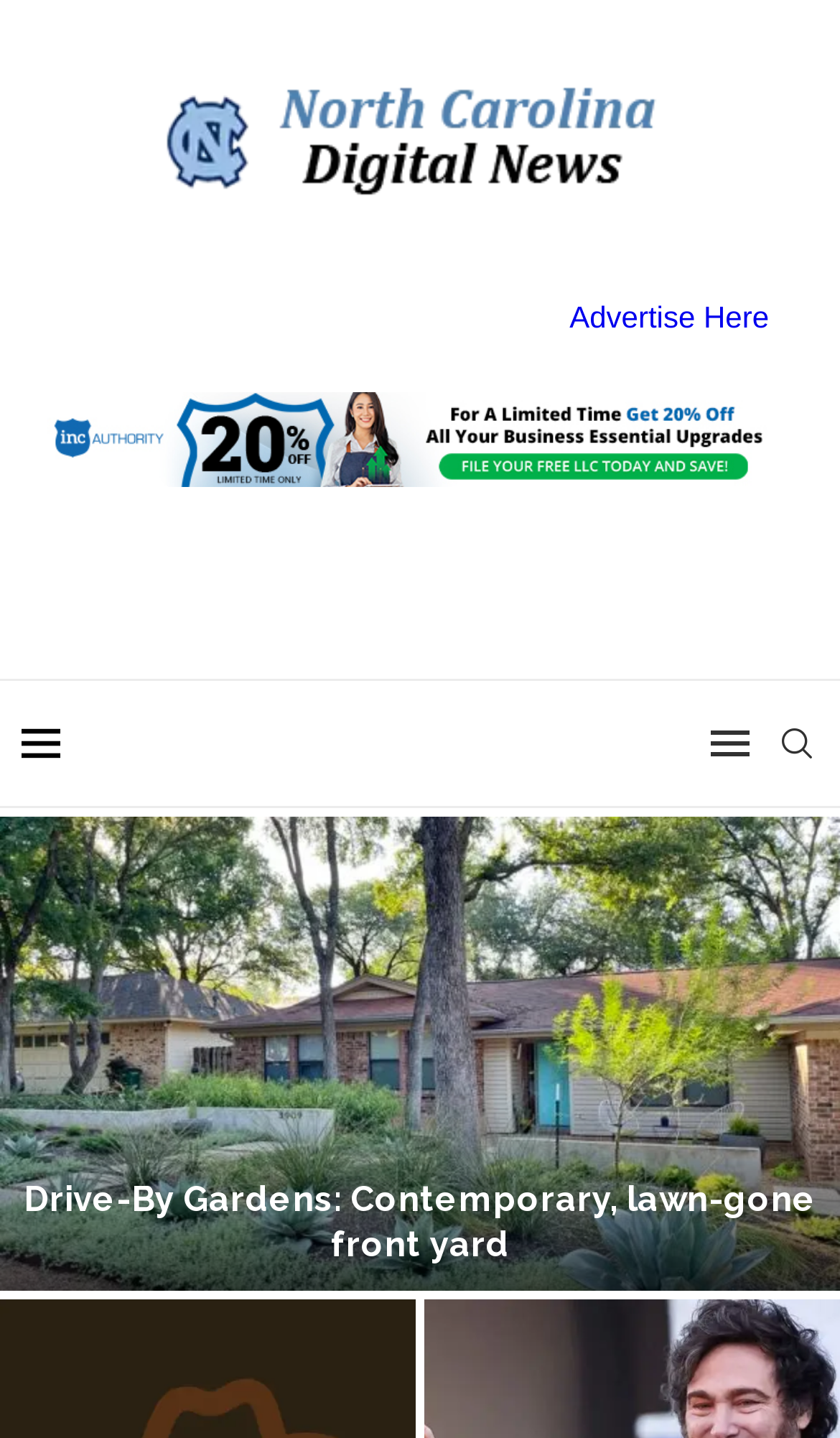Provide a short, one-word or phrase answer to the question below:
What is the name of the news organization?

North Carolina Digital News